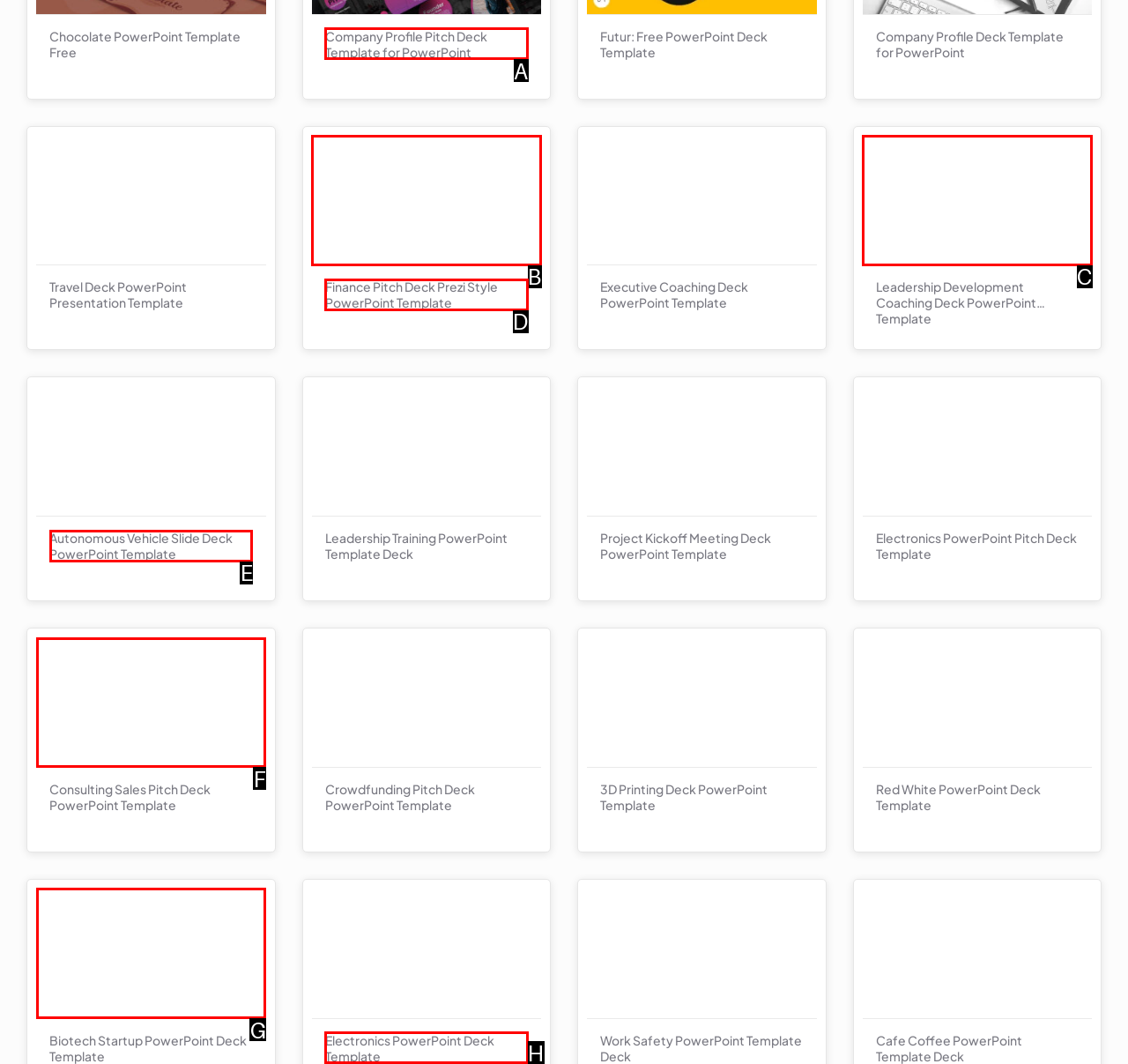Select the HTML element that needs to be clicked to carry out the task: Check out the 'Autonomous Vehicle Slide Deck PowerPoint Template'
Provide the letter of the correct option.

E